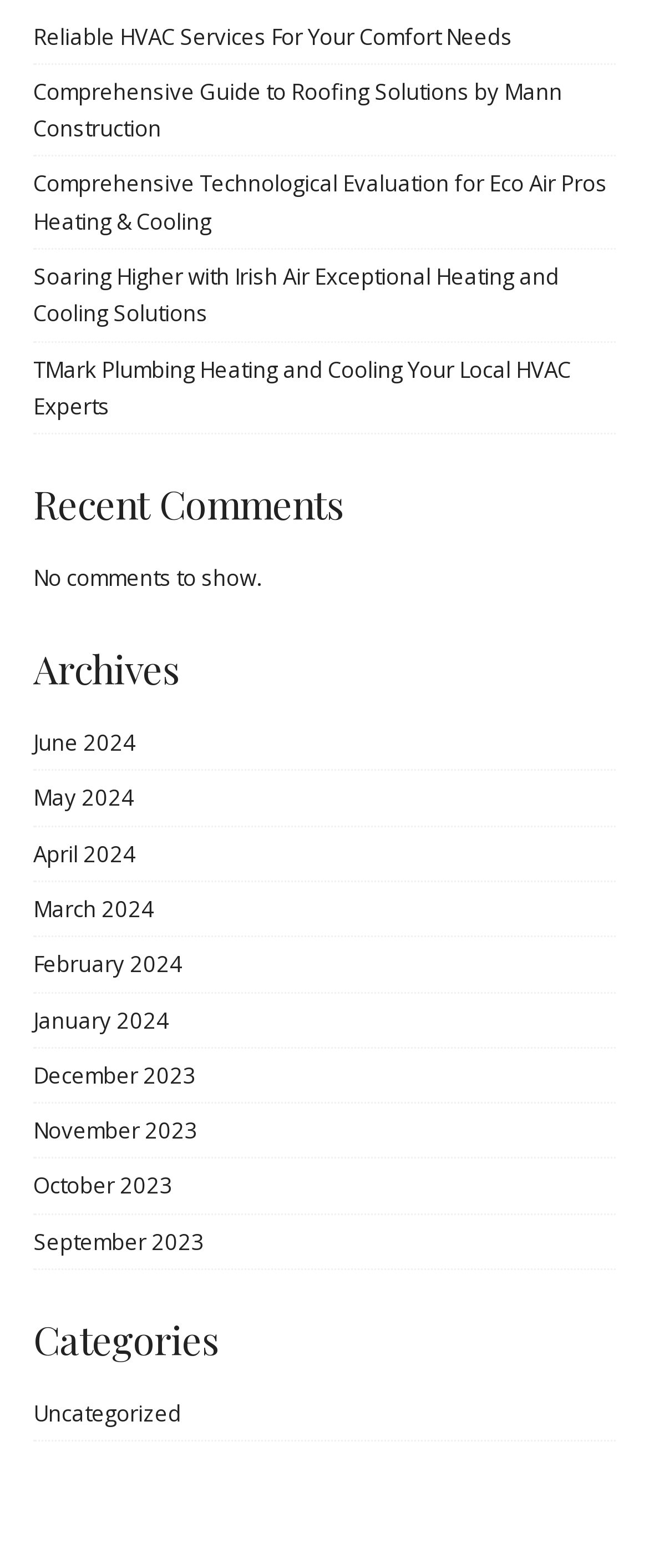Provide the bounding box coordinates of the HTML element this sentence describes: "February 2024". The bounding box coordinates consist of four float numbers between 0 and 1, i.e., [left, top, right, bottom].

[0.051, 0.605, 0.282, 0.624]